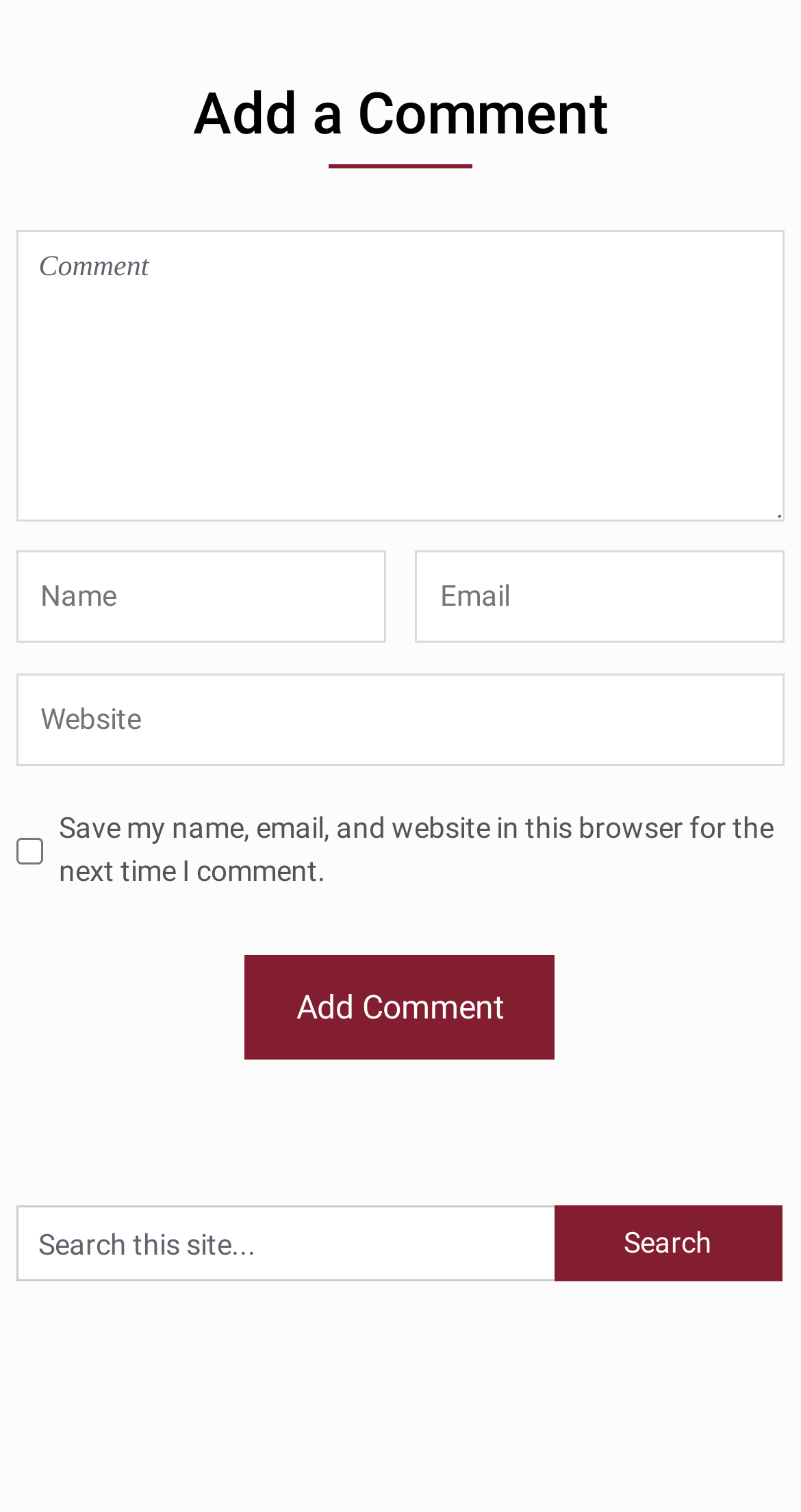Identify the bounding box coordinates of the specific part of the webpage to click to complete this instruction: "save your information for next time".

[0.02, 0.553, 0.053, 0.571]